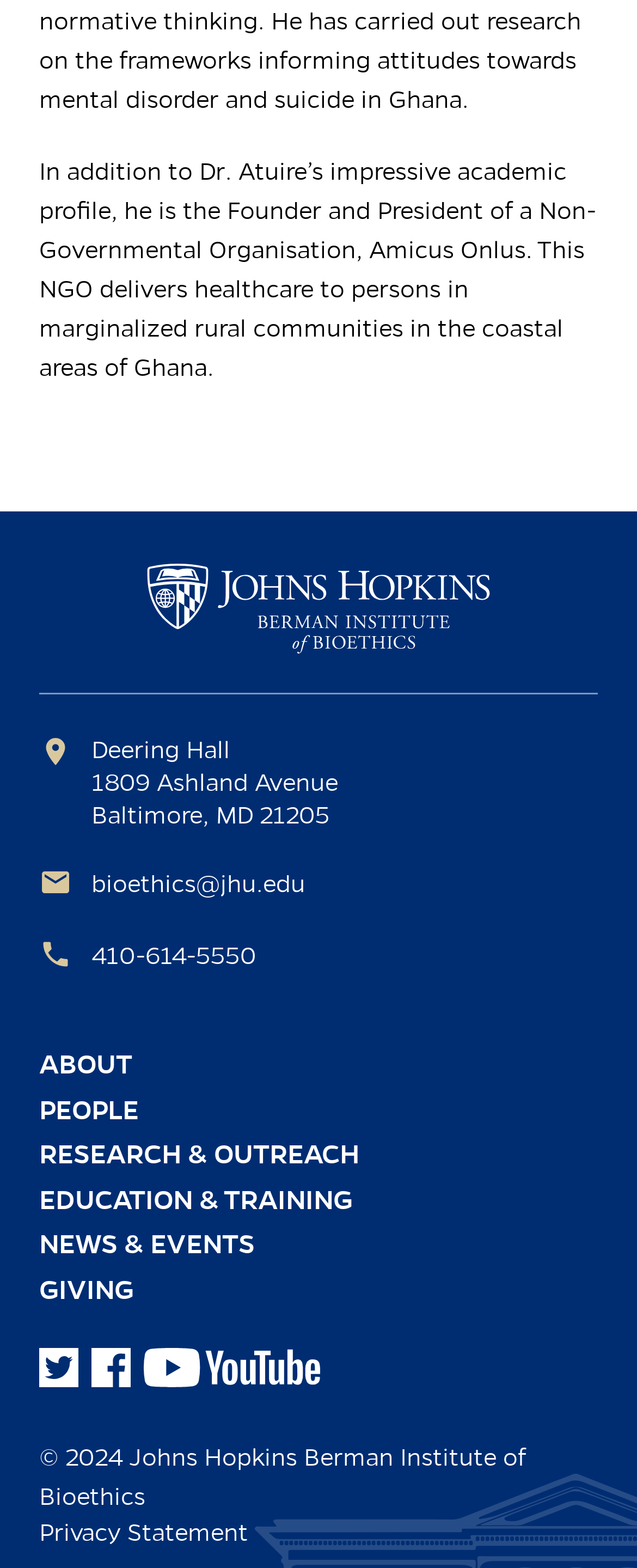Extract the bounding box coordinates of the UI element described: "News & Events". Provide the coordinates in the format [left, top, right, bottom] with values ranging from 0 to 1.

[0.062, 0.783, 0.4, 0.805]